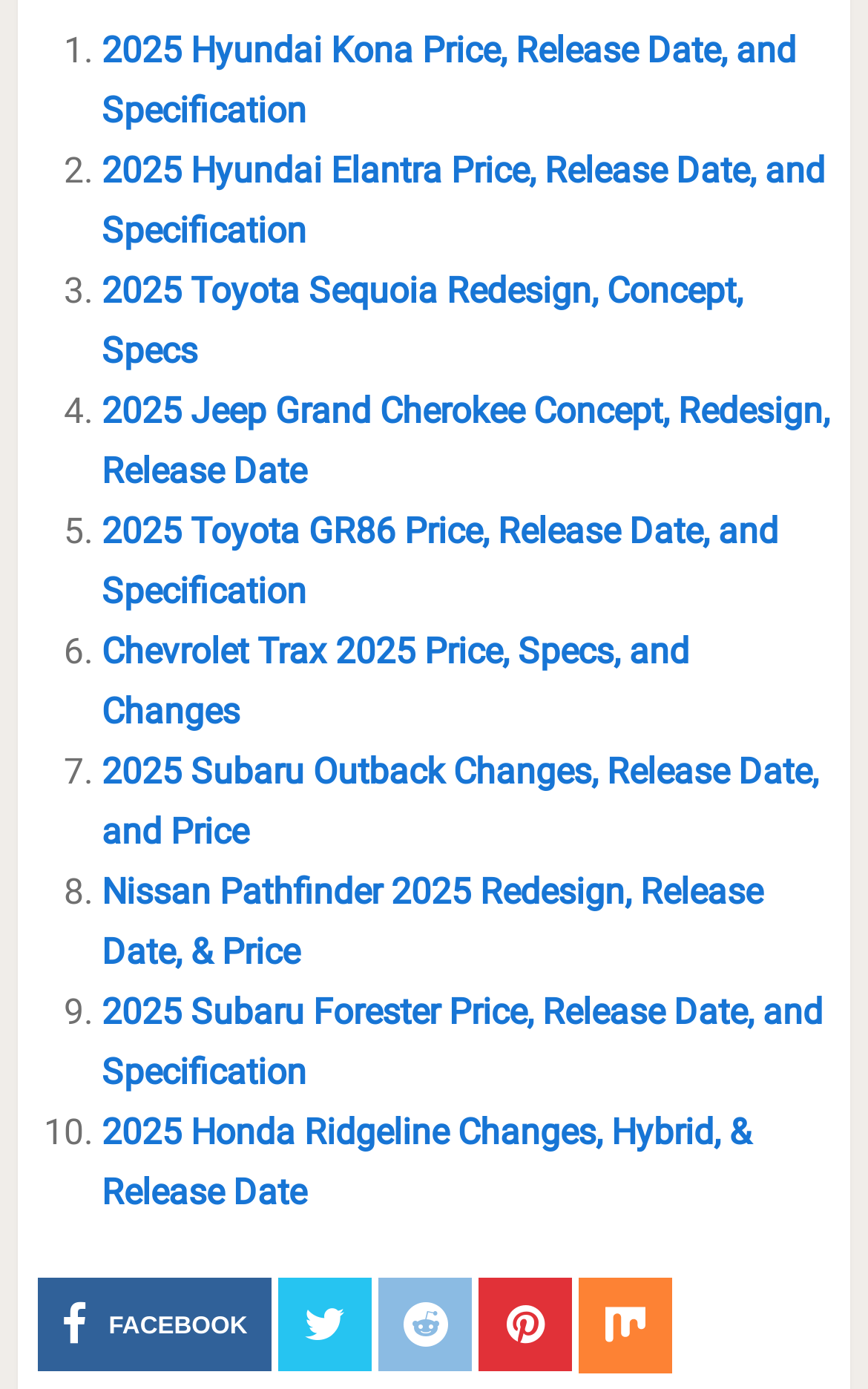Please respond in a single word or phrase: 
What is the first car model listed?

2025 Hyundai Kona